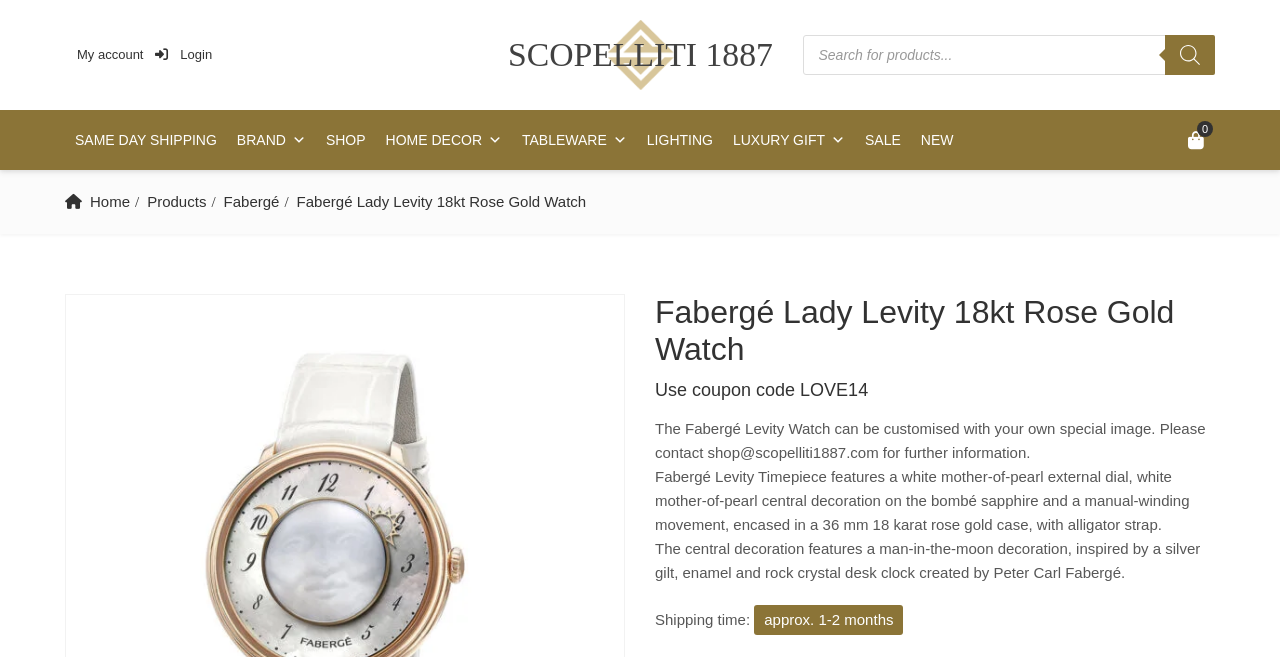Pinpoint the bounding box coordinates of the element you need to click to execute the following instruction: "Learn more about SAME DAY SHIPPING". The bounding box should be represented by four float numbers between 0 and 1, in the format [left, top, right, bottom].

[0.051, 0.168, 0.177, 0.259]